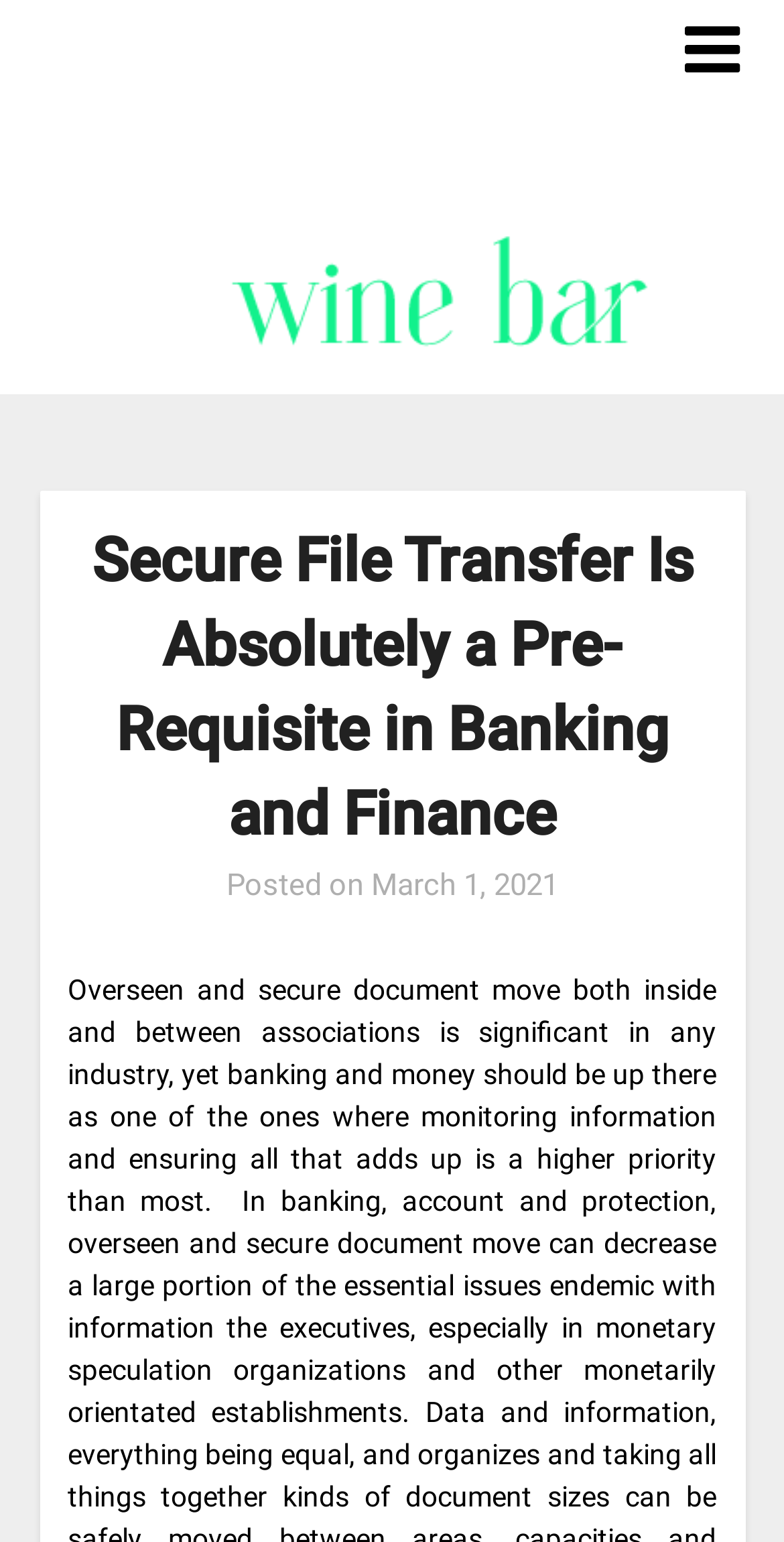What is the category of the article?
With the help of the image, please provide a detailed response to the question.

I found the category of the article by looking at the header text 'Secure File Transfer Is Absolutely a Pre-Requisite in Banking and Finance', which suggests that the article is related to banking and finance.